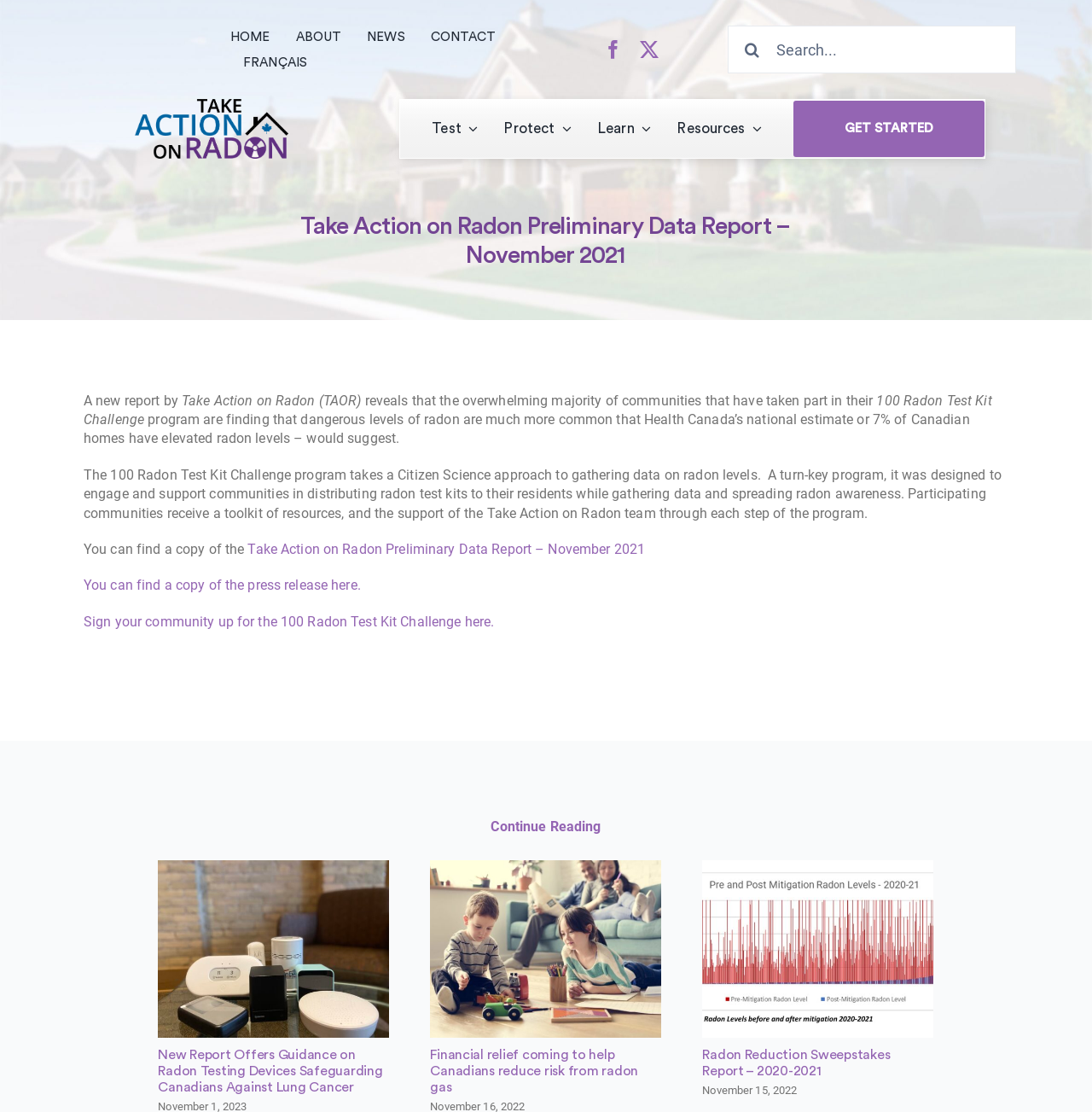Please specify the bounding box coordinates of the clickable section necessary to execute the following command: "Get started with the 100 Radon Test Kit Challenge".

[0.727, 0.091, 0.901, 0.141]